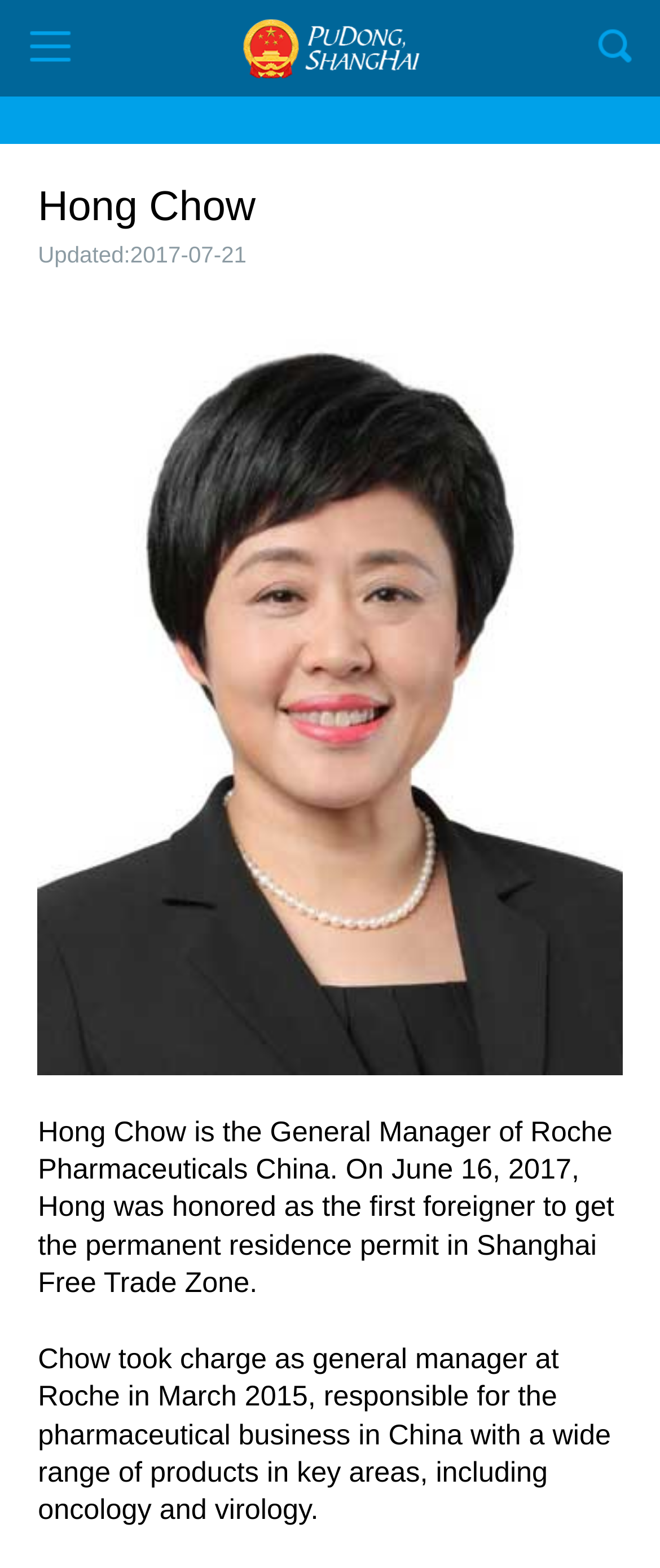When was the webpage updated?
Observe the image and answer the question with a one-word or short phrase response.

2017-07-21